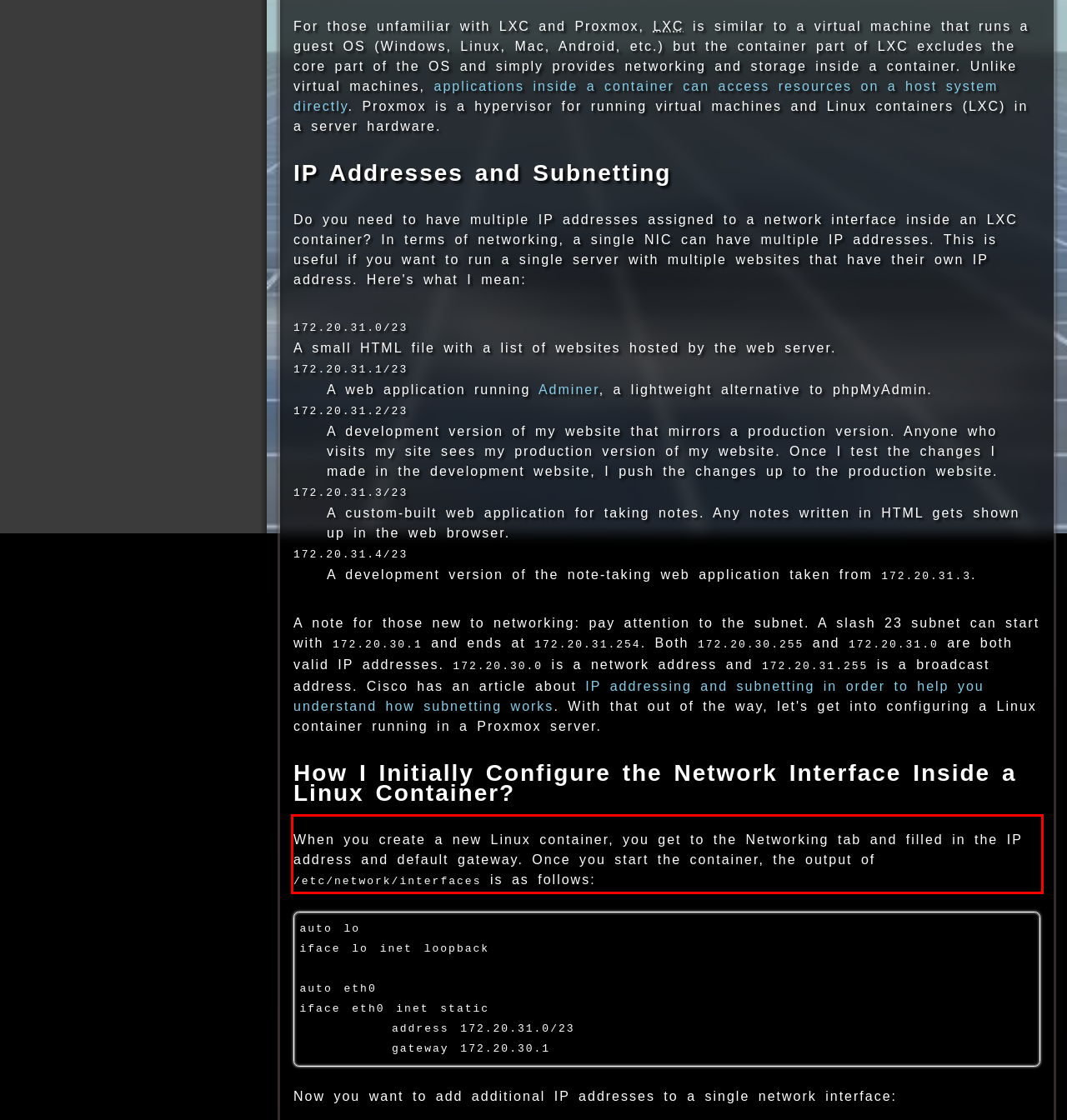You have a screenshot with a red rectangle around a UI element. Recognize and extract the text within this red bounding box using OCR.

When you create a new Linux container, you get to the Networking tab and filled in the IP address and default gateway. Once you start the container, the output of /etc/network/interfaces is as follows: